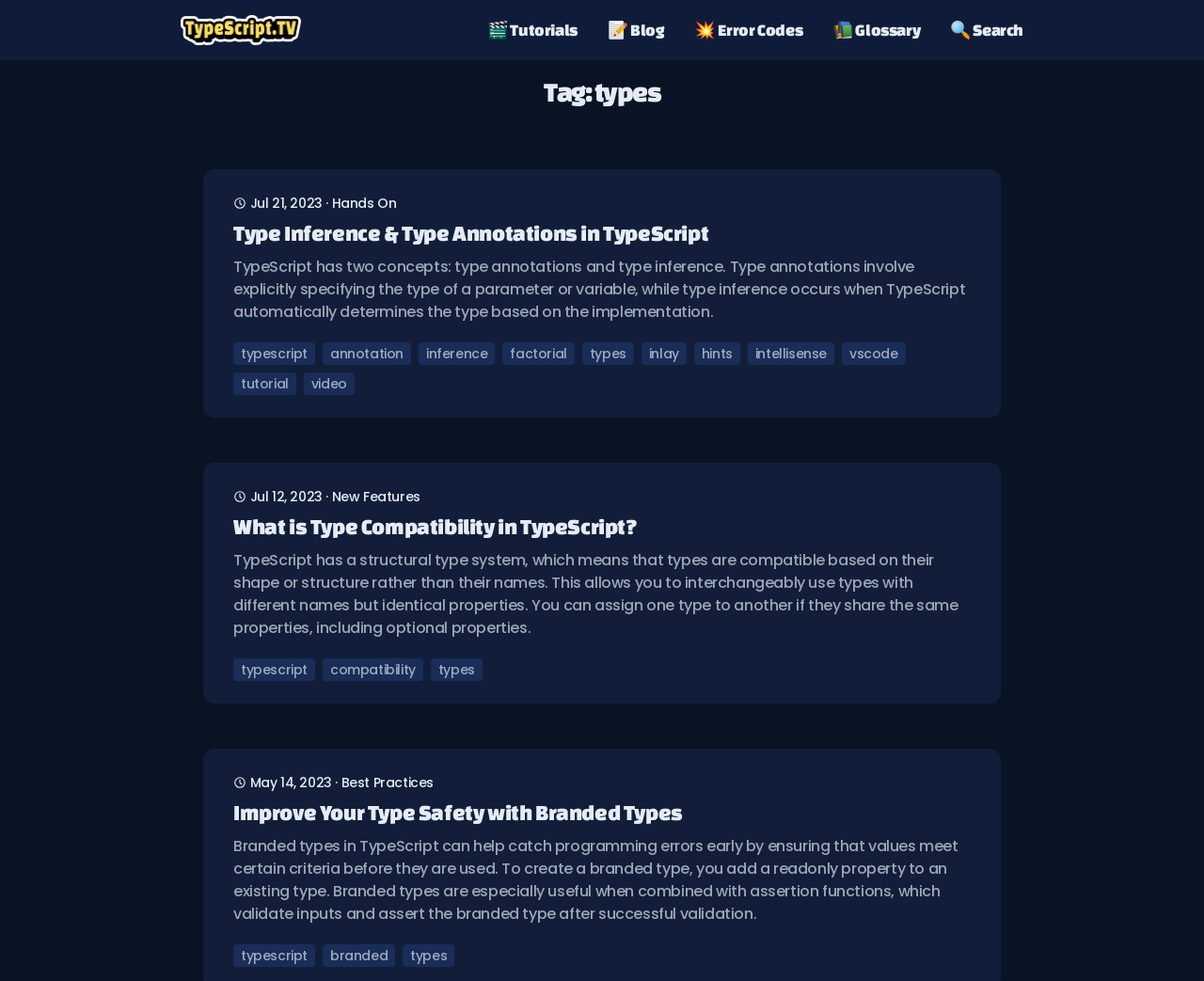What is the topic of the first article?
Refer to the image and give a detailed response to the question.

I looked at the first article element [29] and found the heading element [66] with the text 'Type Inference & Type Annotations in TypeScript'. This indicates that the topic of the first article is related to type inference and type annotations in TypeScript.